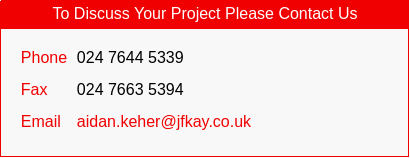Paint a vivid picture with your words by describing the image in detail.

This image features a contact information section for J.F. Kay Building Contractors, prominently displaying a red heading that invites potential clients to discuss their projects. Below the heading, there are three method of contact presented clearly: 

- **Phone:** 024 7644 5339
- **Fax:** 024 7663 5394
- **Email:** aidan.keher@jfay.co.uk 

The design uses a clean layout with the contact details arranged in a structured table format, ensuring easy readability. The contact methods are listed with respective labels in red, making them stand out against a light background, enhancing the urgency and importance of reaching out to the company.